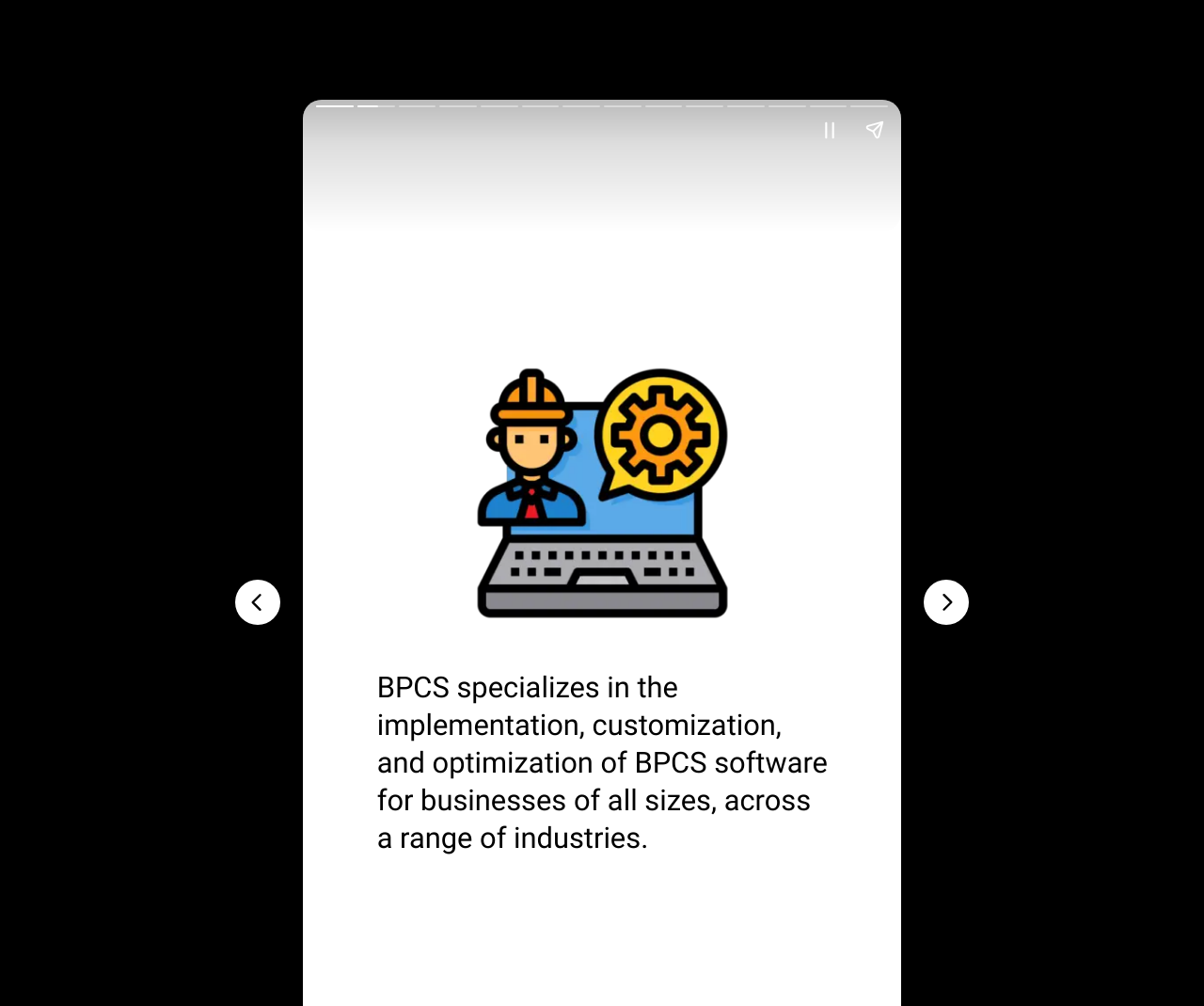What type of businesses does BPCS software cater to?
Give a detailed response to the question by analyzing the screenshot.

According to the static text 'BPCS specializes in the implementation, customization, and optimization of BPCS software for businesses of all sizes, across a range of industries.', BPCS software caters to businesses of all sizes, implying that it is scalable and suitable for small, medium, and large enterprises.